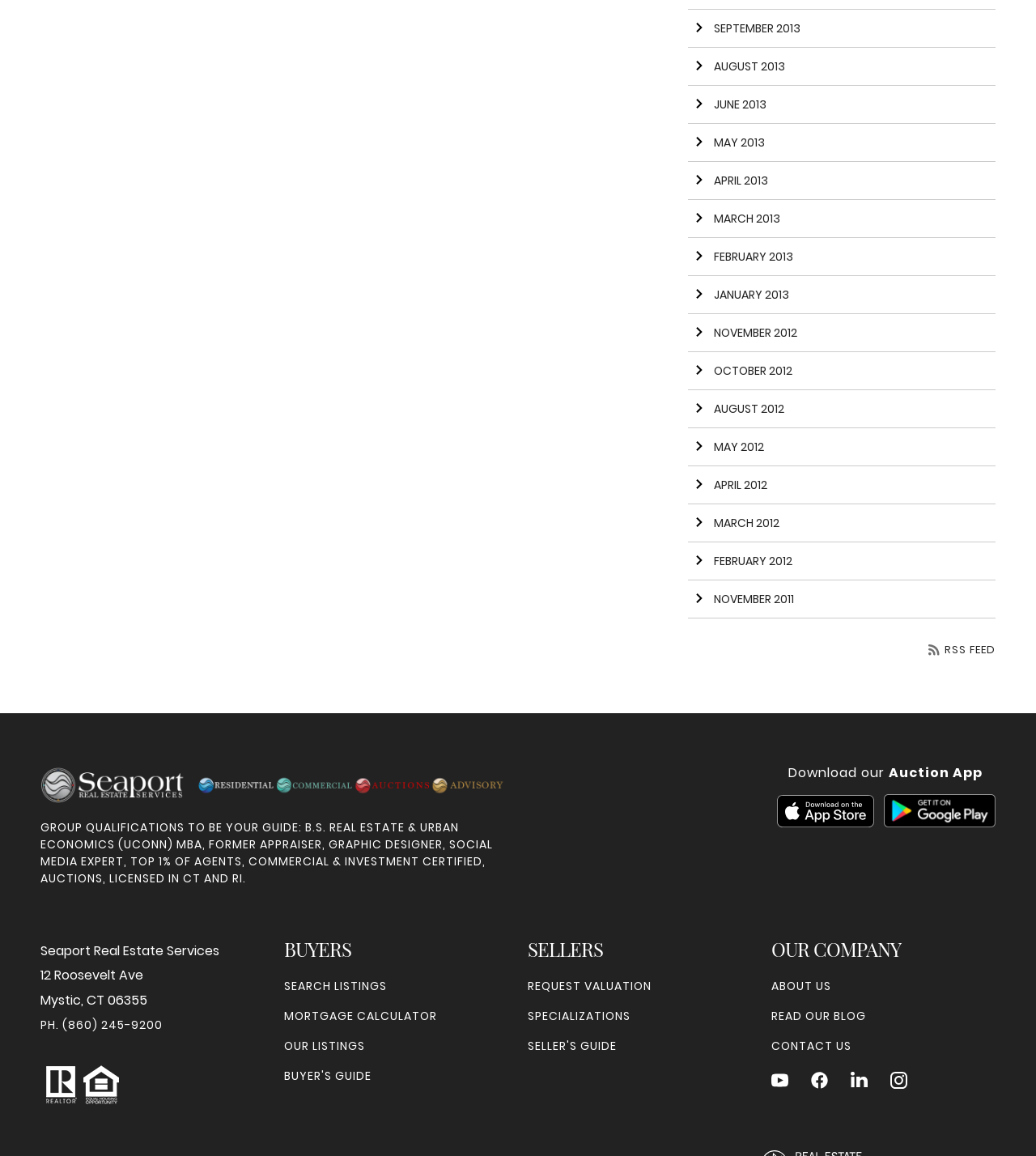What are the three main sections of the website?
Answer the question with a single word or phrase by looking at the picture.

BUYERS, SELLERS, OUR COMPANY